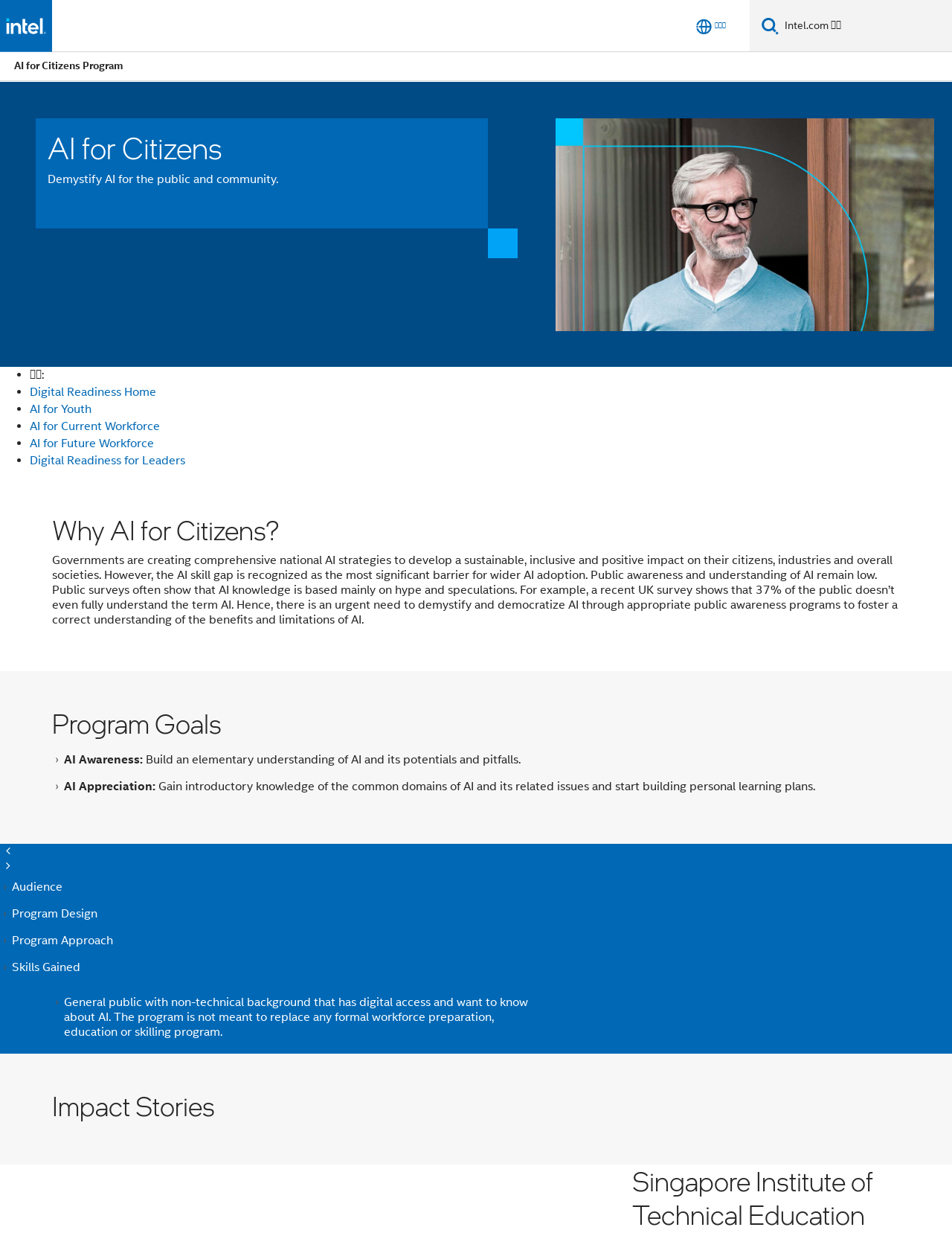Please identify the bounding box coordinates of the element I need to click to follow this instruction: "Search for something on Intel.com".

[0.818, 0.004, 1.0, 0.038]